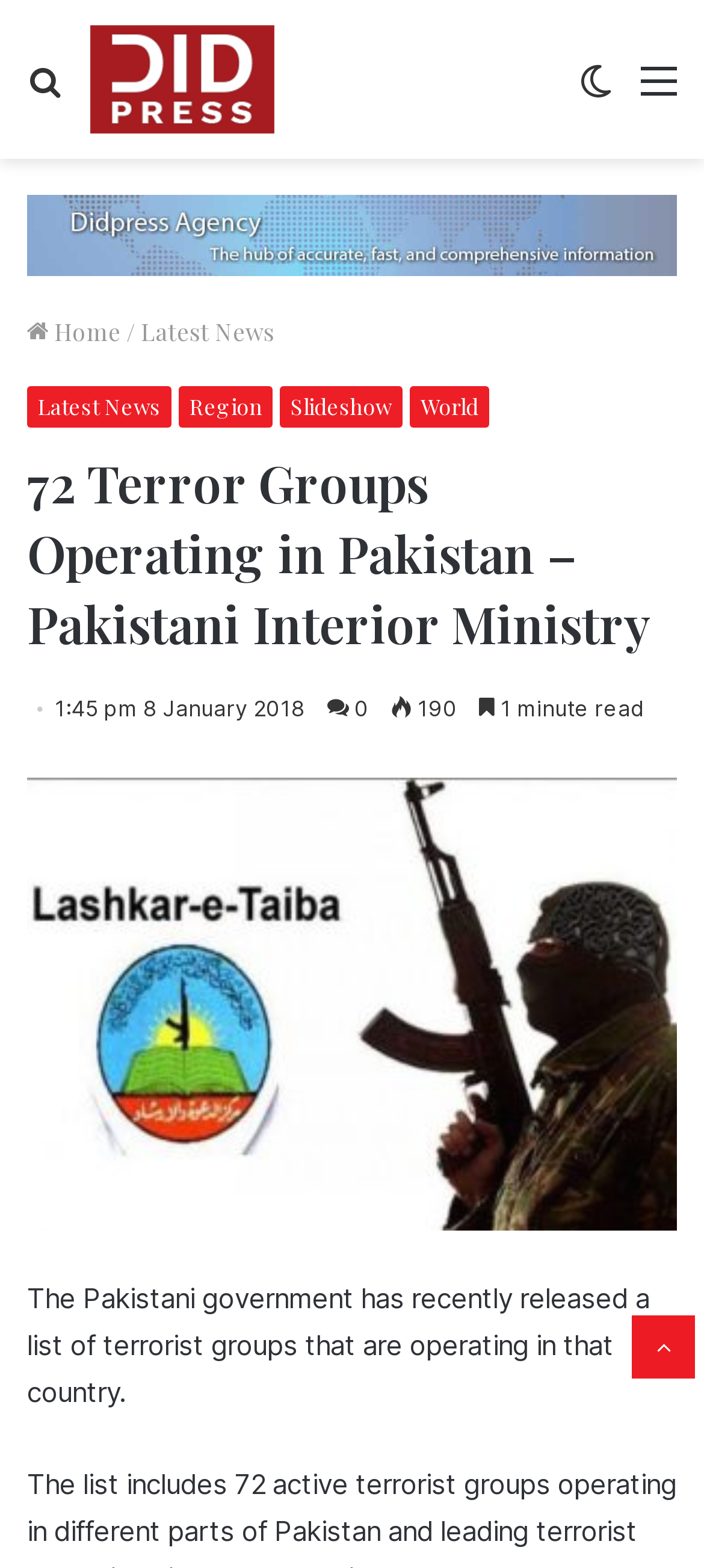Please find the bounding box coordinates of the element's region to be clicked to carry out this instruction: "View latest news".

[0.2, 0.202, 0.39, 0.222]